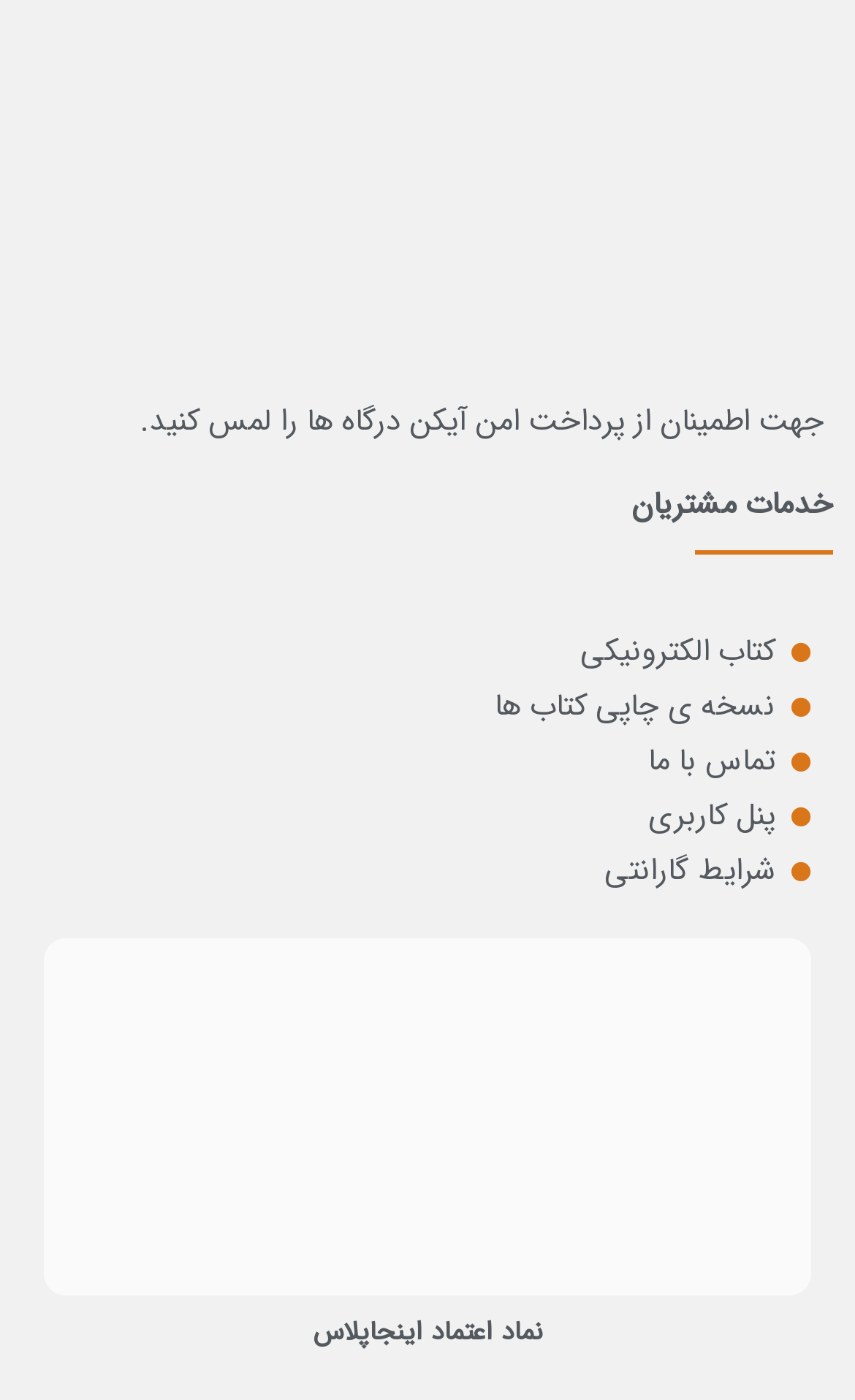Provide the bounding box coordinates of the UI element this sentence describes: "کتاب الکترونیکی".

[0.051, 0.45, 0.949, 0.483]